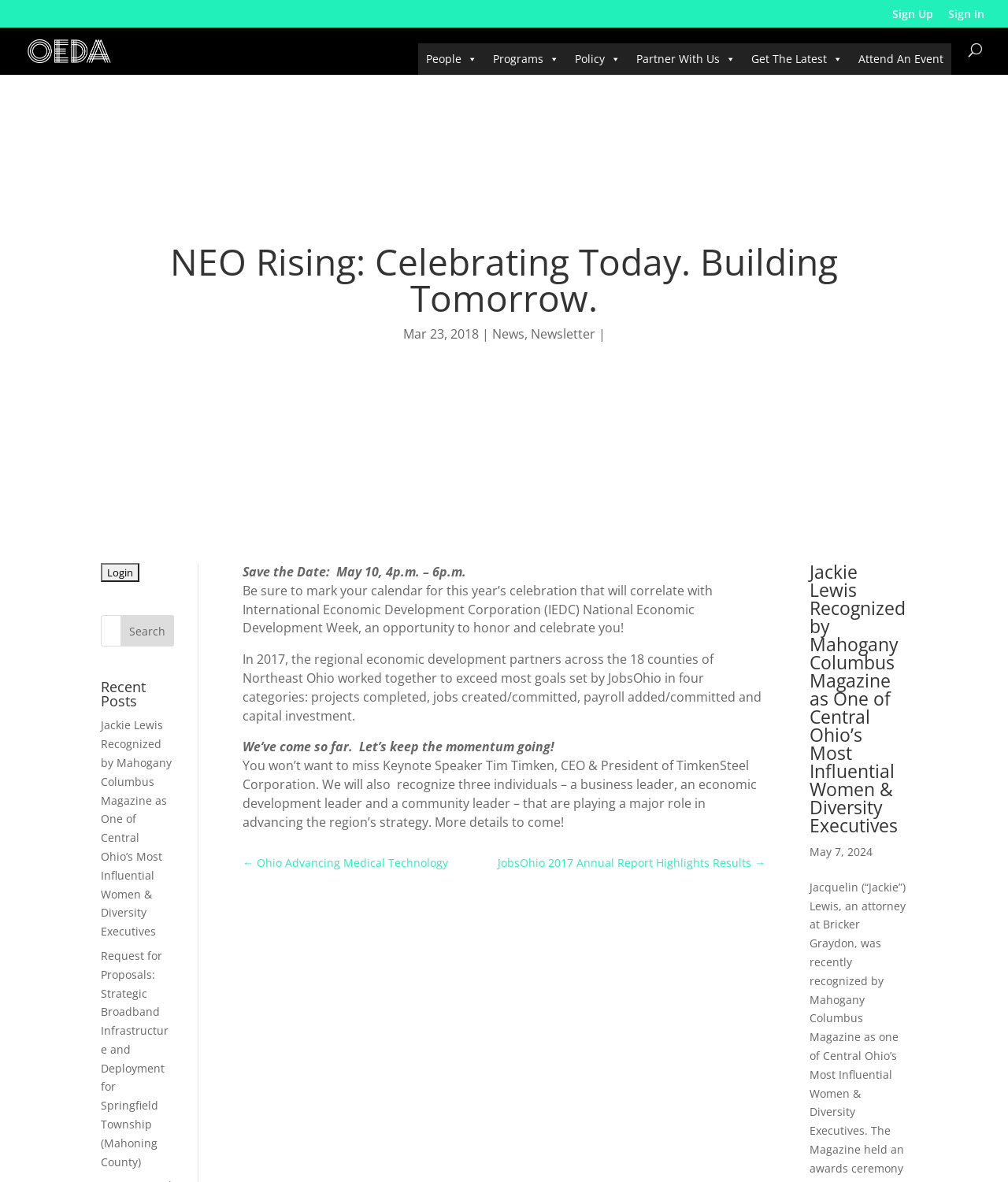Identify the bounding box coordinates of the element that should be clicked to fulfill this task: "Read recent posts". The coordinates should be provided as four float numbers between 0 and 1, i.e., [left, top, right, bottom].

[0.1, 0.607, 0.17, 0.794]